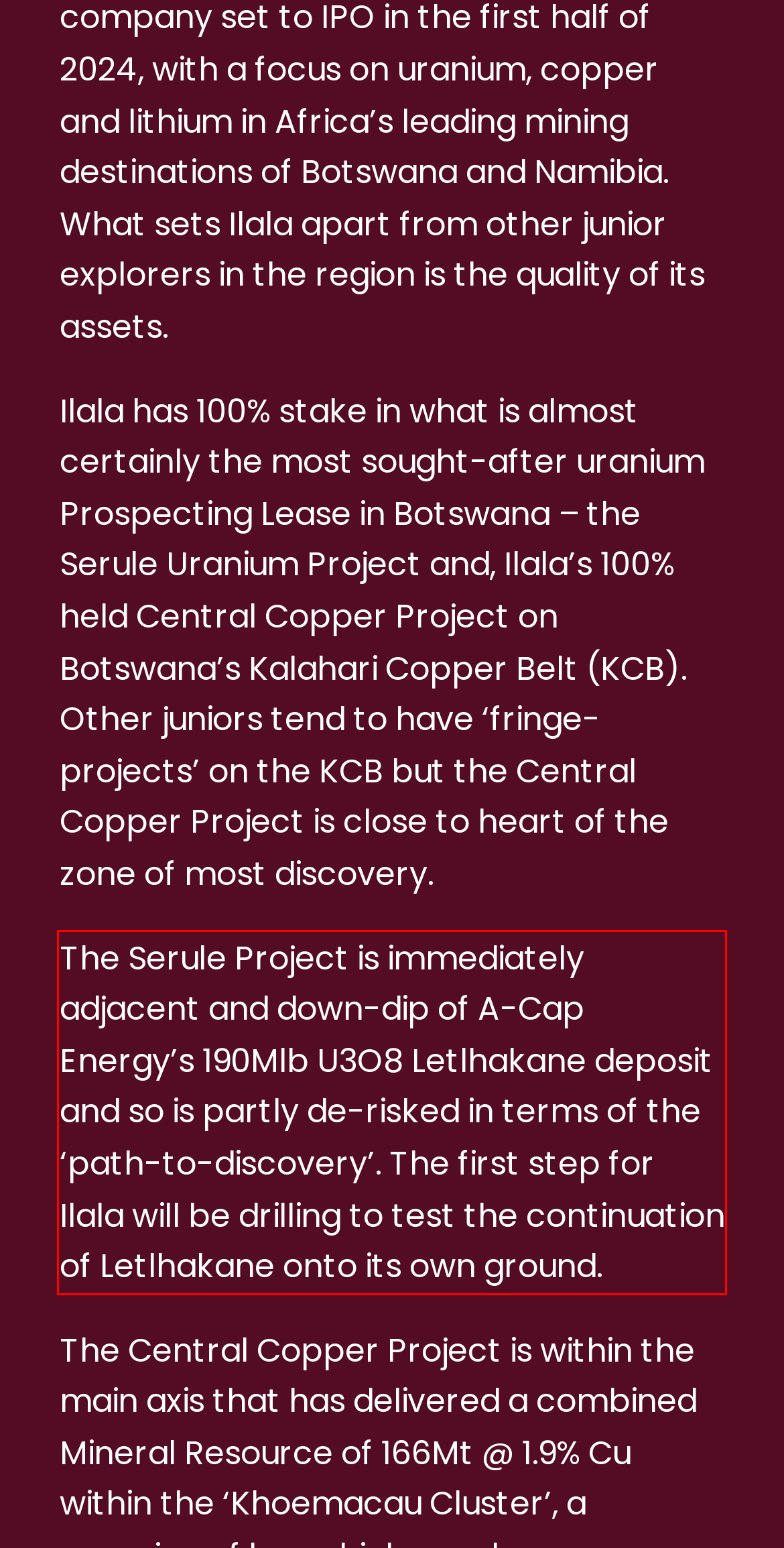Given a screenshot of a webpage containing a red rectangle bounding box, extract and provide the text content found within the red bounding box.

The Serule Project is immediately adjacent and down-dip of A-Cap Energy’s 190Mlb U3O8 Letlhakane deposit and so is partly de-risked in terms of the ‘path-to-discovery’. The first step for Ilala will be drilling to test the continuation of Letlhakane onto its own ground.